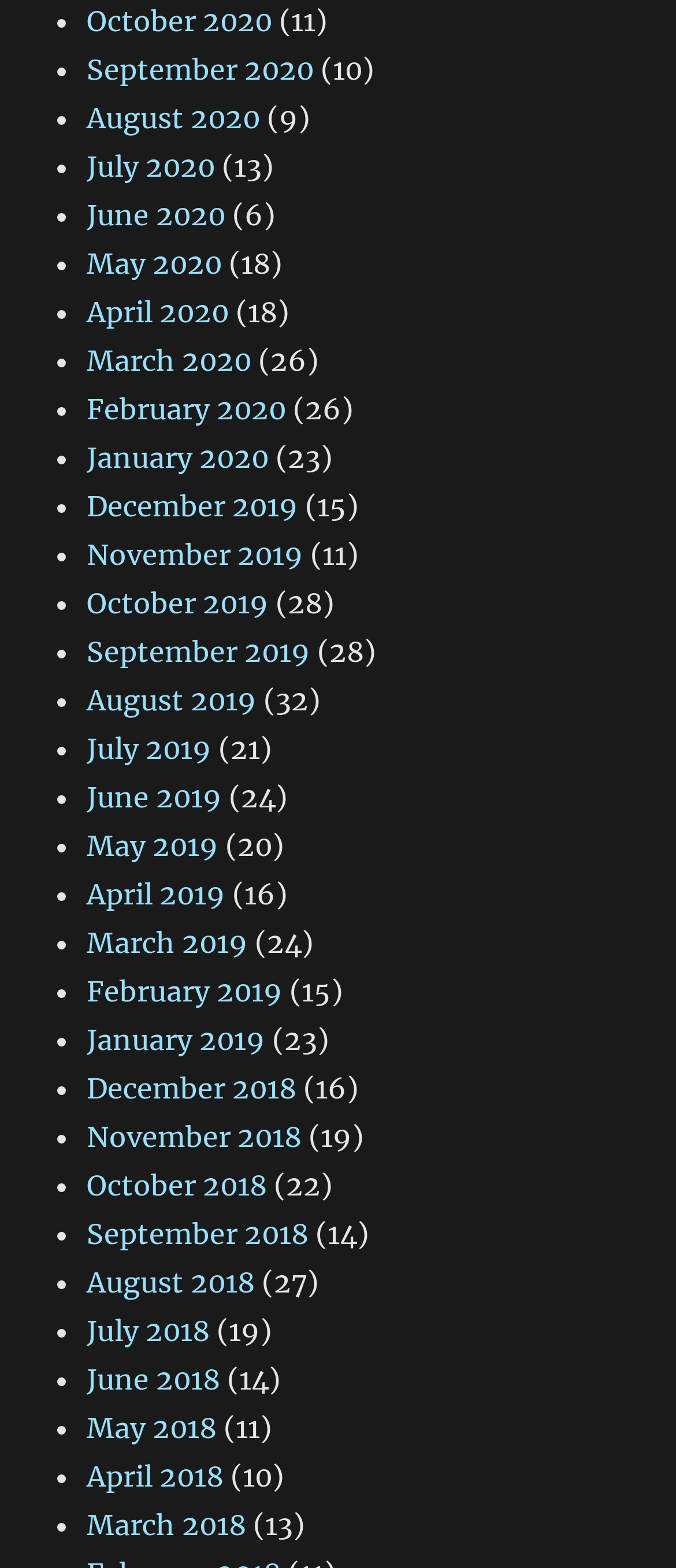How many links are there for October?
Please provide a single word or phrase as your answer based on the image.

2